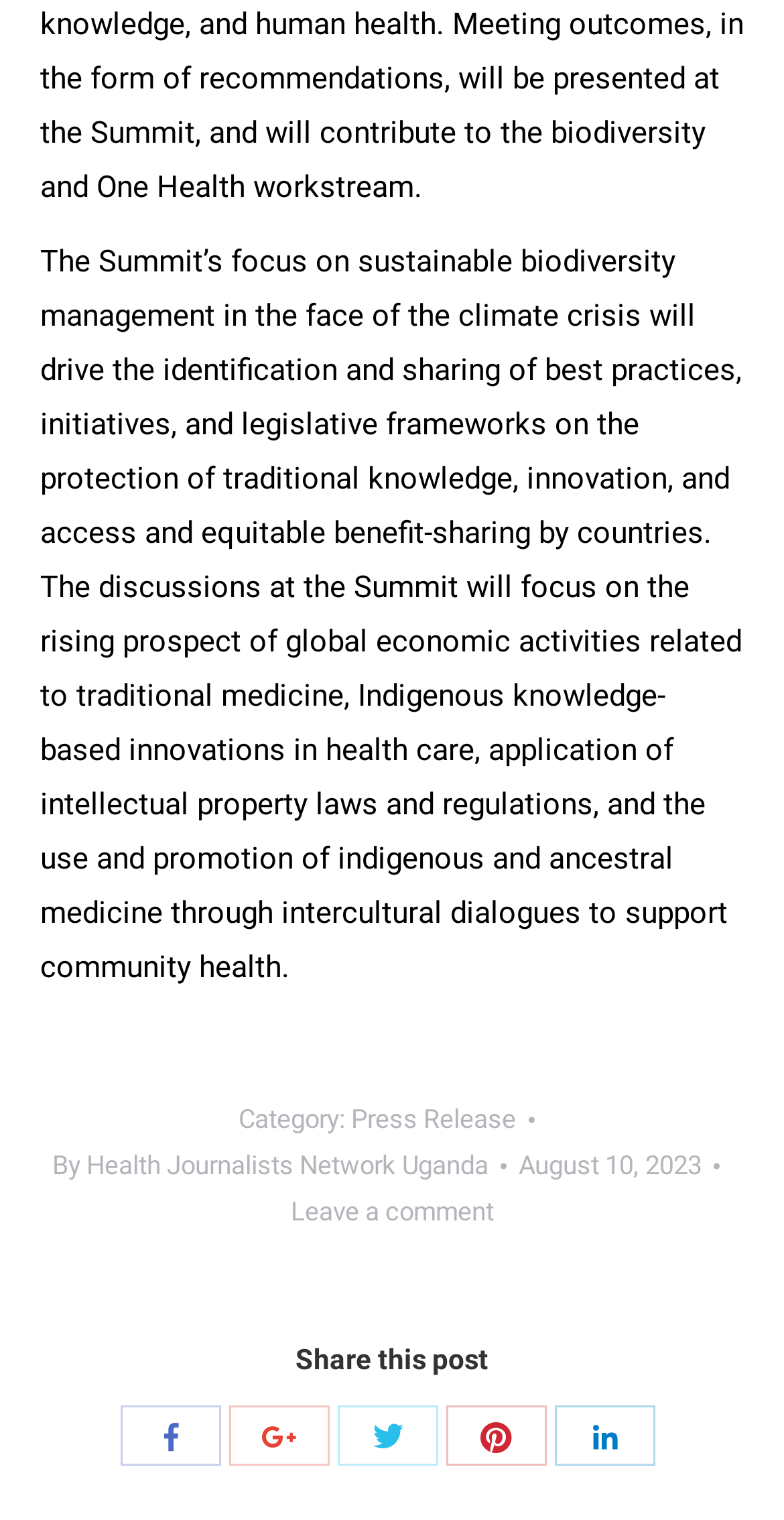What type of activities are discussed at the Summit?
Look at the image and respond with a single word or a short phrase.

global economic activities